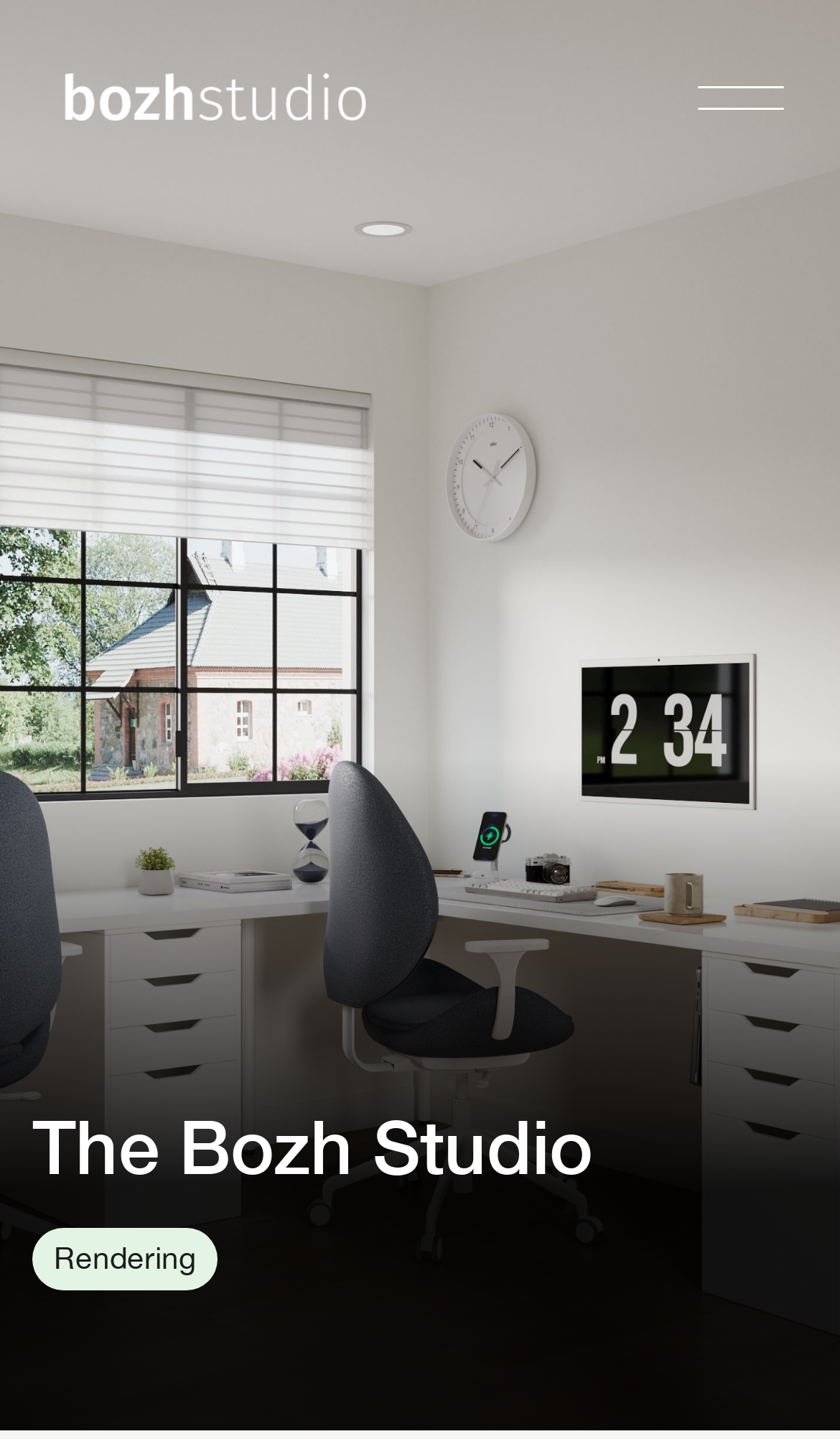Create a detailed narrative describing the layout and content of the webpage.

The webpage appears to be the homepage of Bozh Studio, a web and branding studio. At the top left, there is a link and a button, with a heading "The Bozh Studio" situated below them. To the right of the heading, there is a static text "Rendering". 

Below the heading, there is an image, followed by a button "Go to top" and another image to its right. 

A paragraph of text describes Bozh Studio as a web and branding studio focused on creating functional visual experiences for service-based businesses. 

Below the paragraph, there are five links to different sections of the website: "Services", "Portfolio", "Blog", "About", and "Contact". 

Further down, there is a link to the studio's email address, followed by links to their social media profiles, including Instagram, Facebook, LinkedIn, and Pinterest, each accompanied by an image. 

At the bottom of the page, there is a static text "bozh studio © 2024". Below this, there are links to various cities, including Los Angeles, San Francisco, New York City, and others, suggesting that the studio has a presence in these locations.